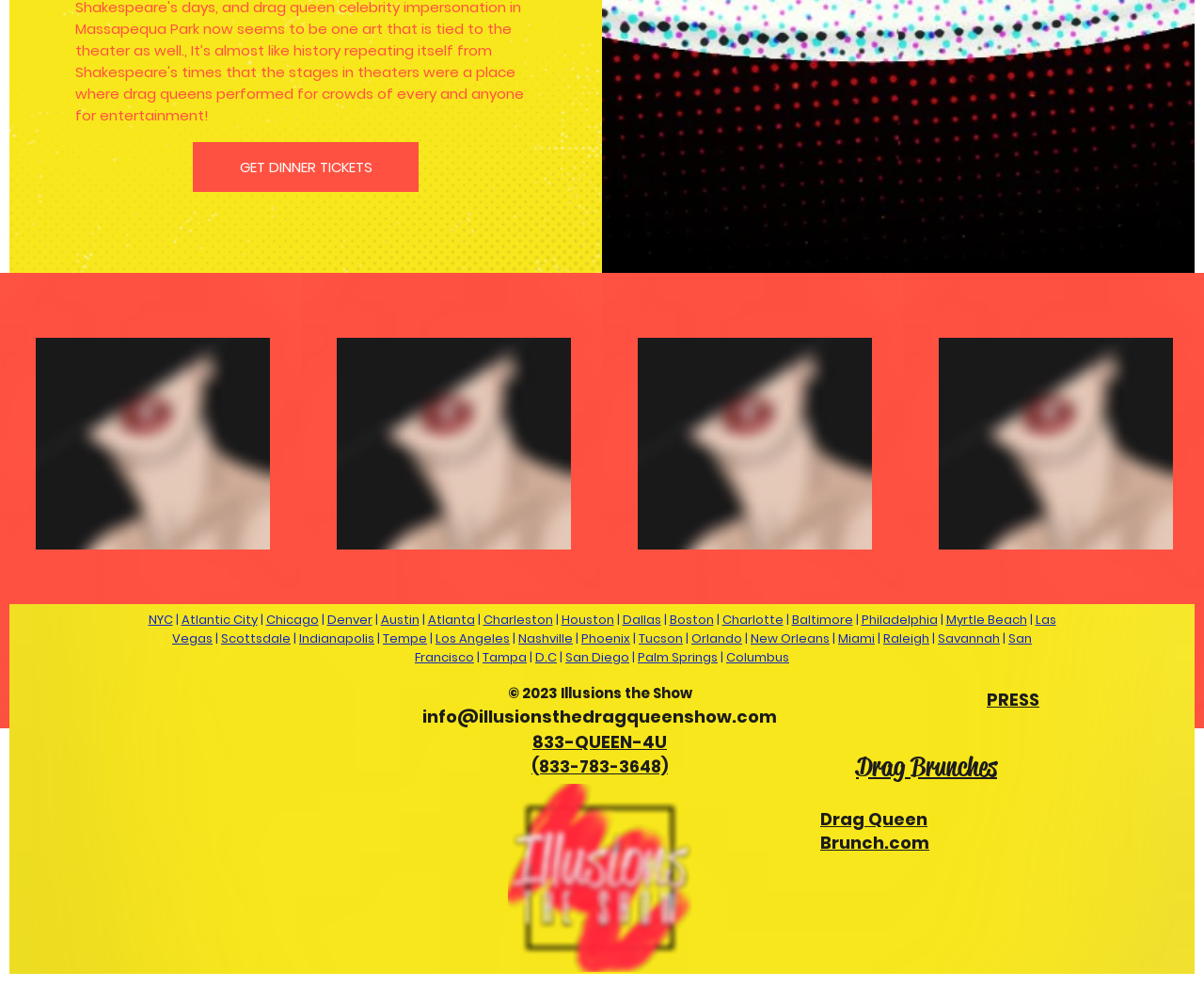What is the main theme of this webpage?
Using the screenshot, give a one-word or short phrase answer.

Drag Queen Show